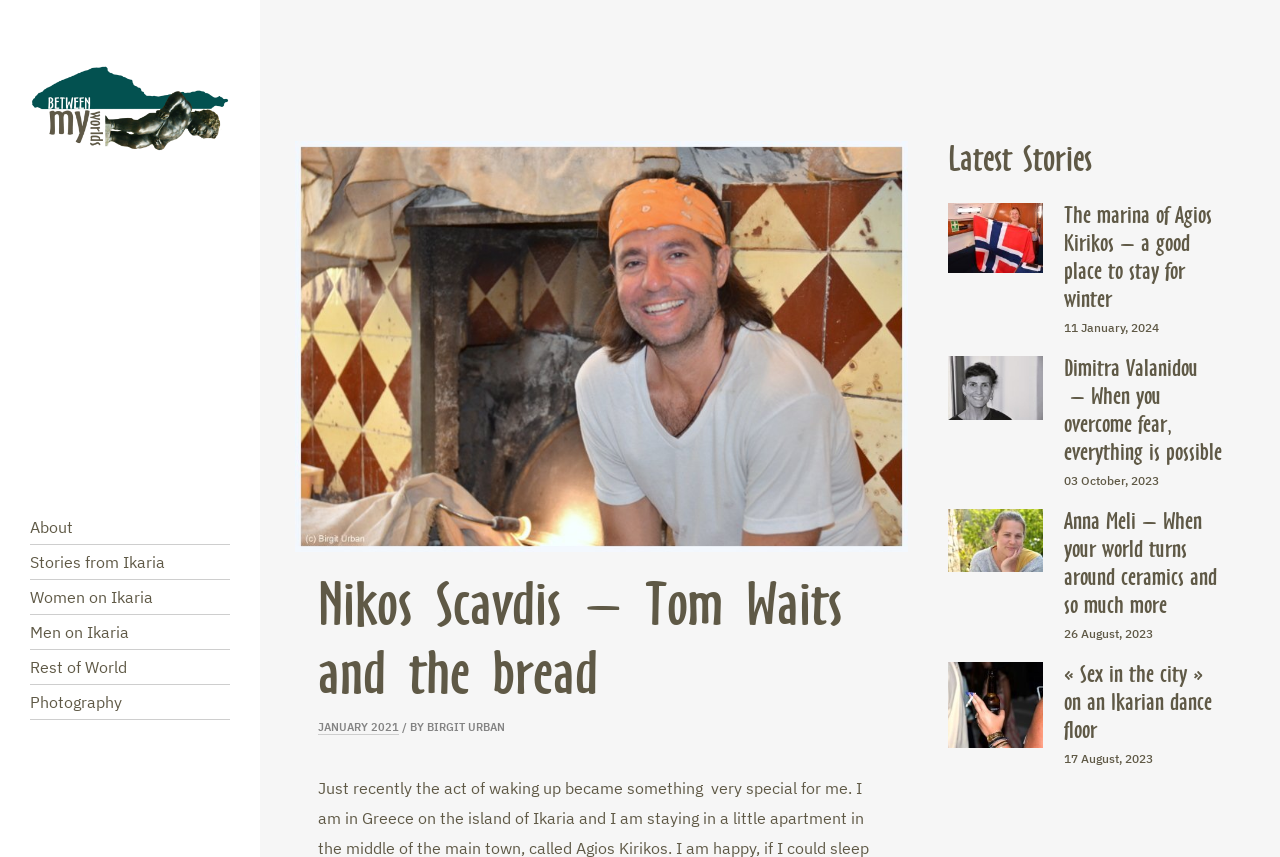Given the element description "Birgit Urban" in the screenshot, predict the bounding box coordinates of that UI element.

[0.334, 0.841, 0.395, 0.857]